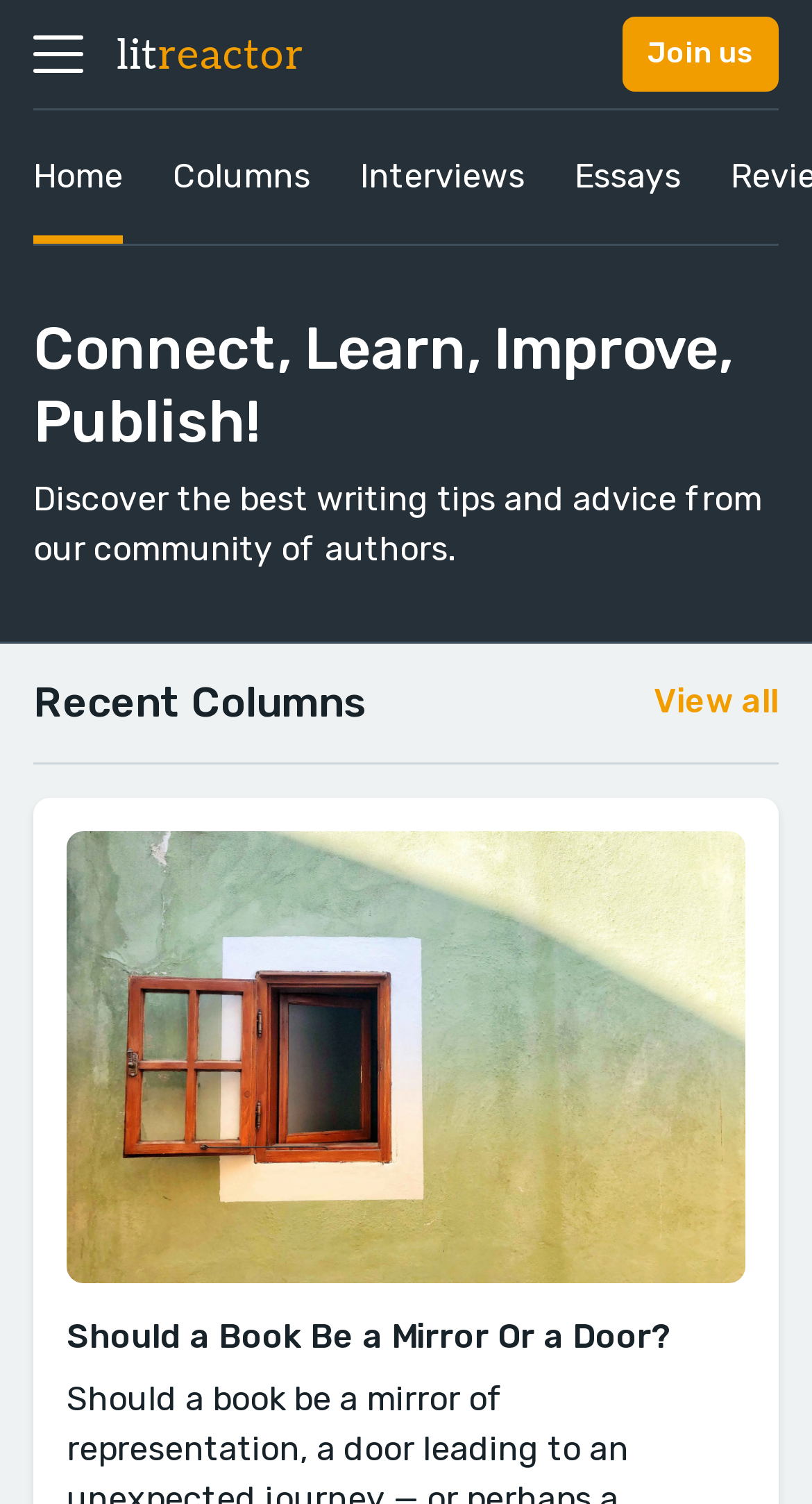Articulate a complete and detailed caption of the webpage elements.

The webpage is titled "LitReactor | Columns, Reviews & Resources for Authors" and appears to be a platform for authors. At the top left, there is a small image, and next to it, a heading with the text "litreactor" which is also a link. 

On the top right, there is a button labeled "Join us". Below the image and the heading, there is a navigation menu with links to "Home", "Columns", "Interviews", and "Essays". 

Further down, there is a prominent heading that reads "Connect, Learn, Improve, Publish!" followed by a paragraph of text that describes the platform as a community of authors sharing writing tips and advice. 

Below this, there is a section titled "Recent Columns" with a link to "View all" on the right side. This section appears to feature a column titled "Should a Book Be a Mirror Or a Door?" with a link to read more.